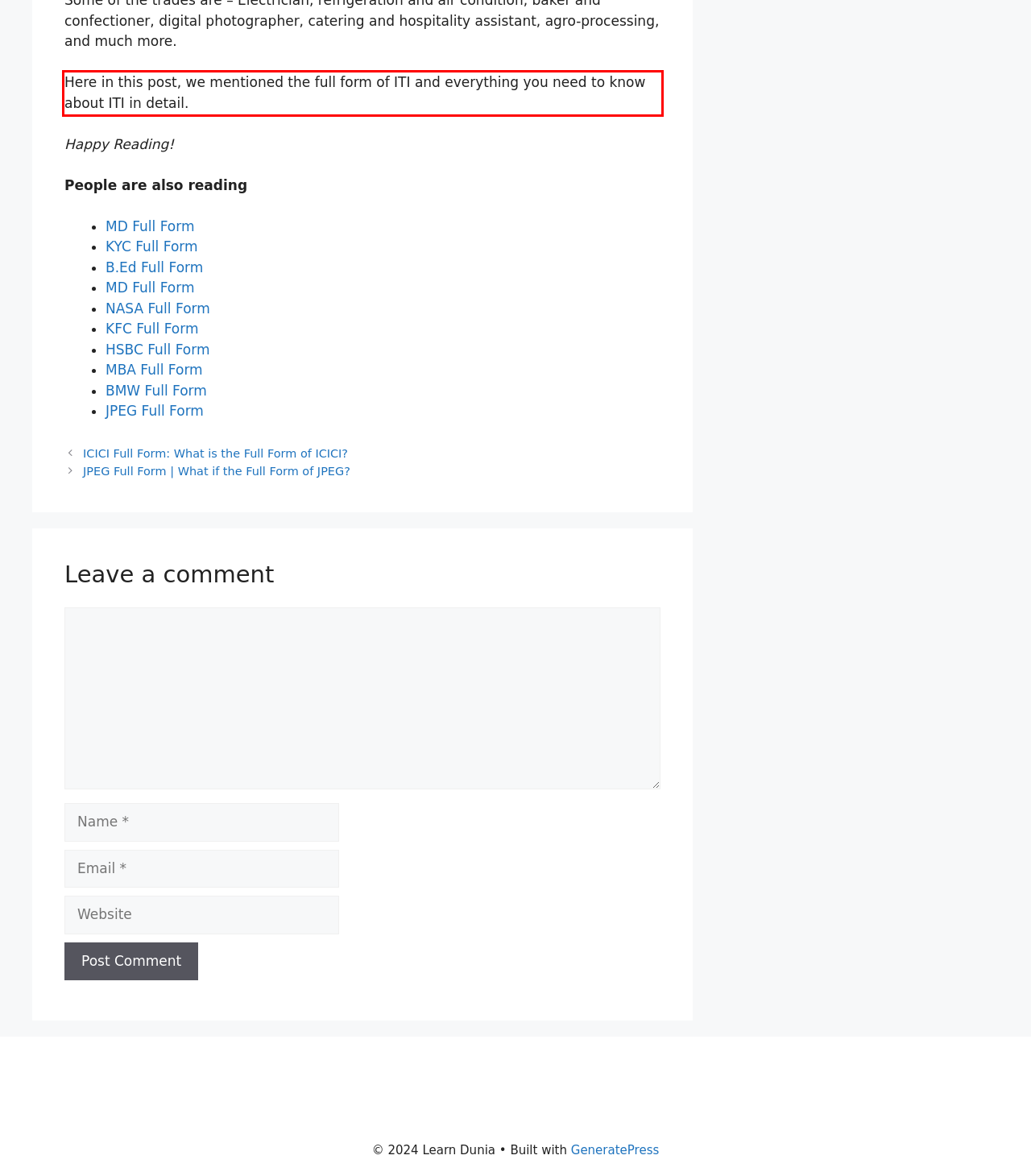Given a screenshot of a webpage containing a red bounding box, perform OCR on the text within this red bounding box and provide the text content.

Here in this post, we mentioned the full form of ITI and everything you need to know about ITI in detail.